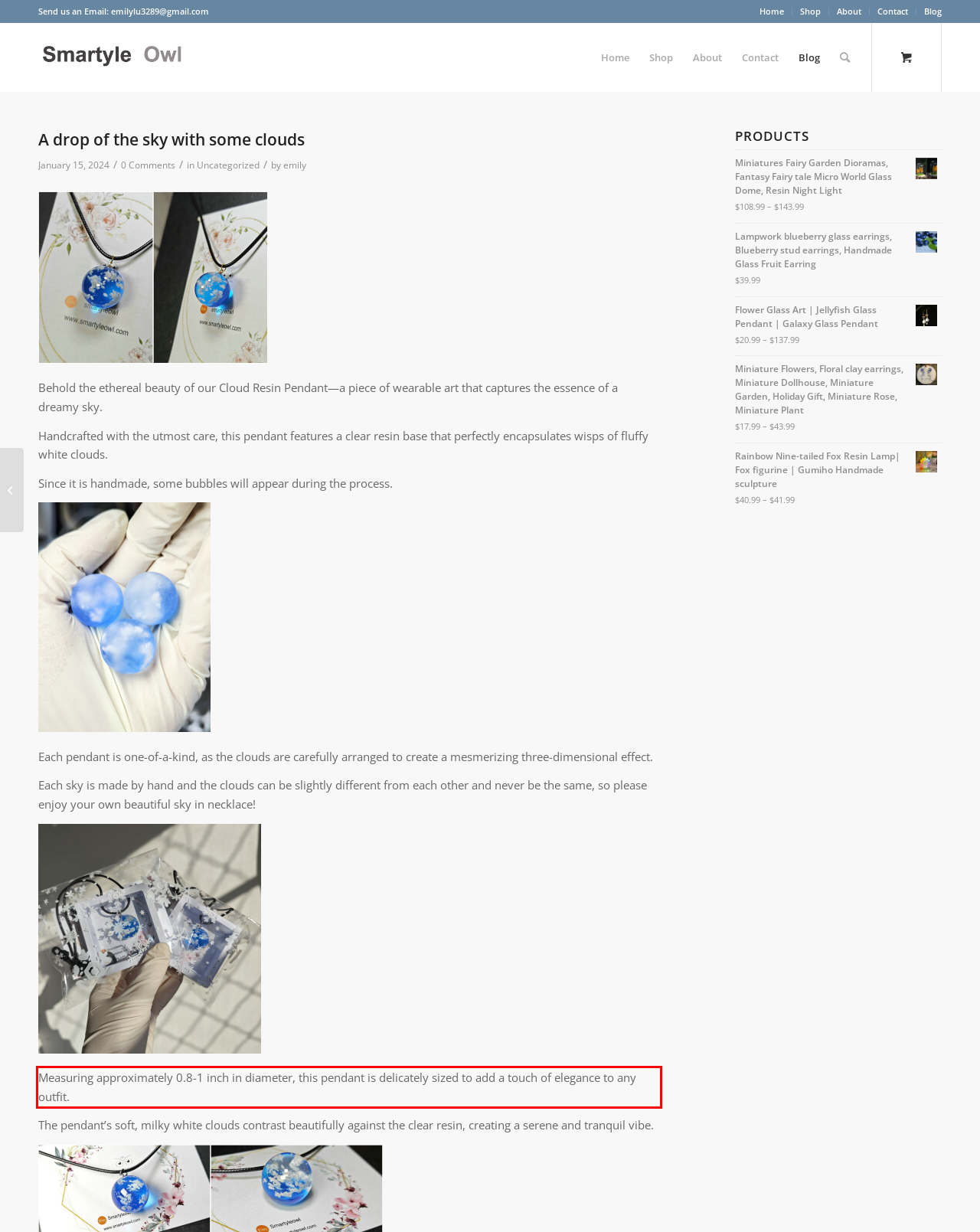By examining the provided screenshot of a webpage, recognize the text within the red bounding box and generate its text content.

Measuring approximately 0.8-1 inch in diameter, this pendant is delicately sized to add a touch of elegance to any outfit.